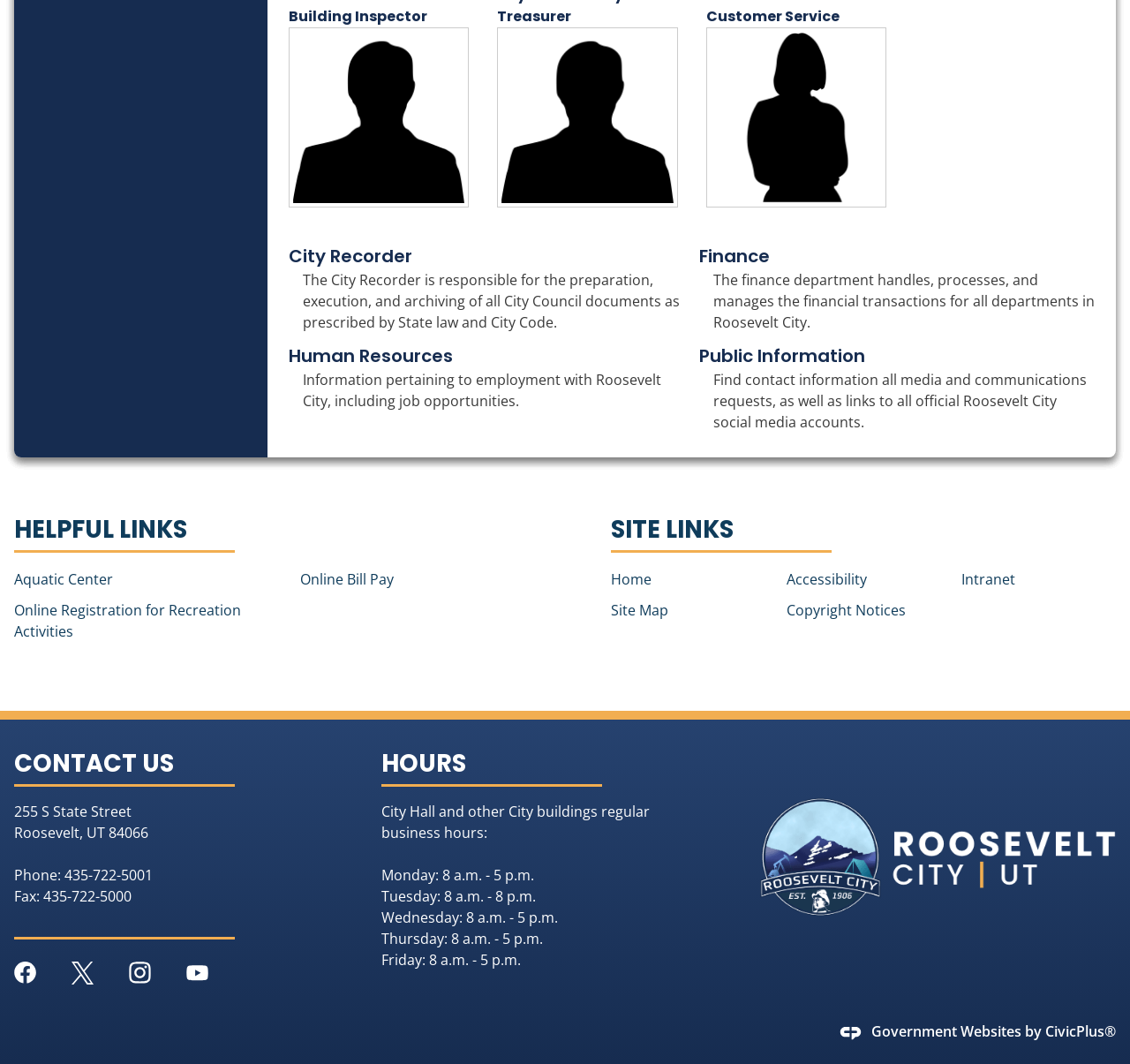Can you show the bounding box coordinates of the region to click on to complete the task described in the instruction: "View Roosevelt City on Facebook"?

[0.012, 0.896, 0.051, 0.931]